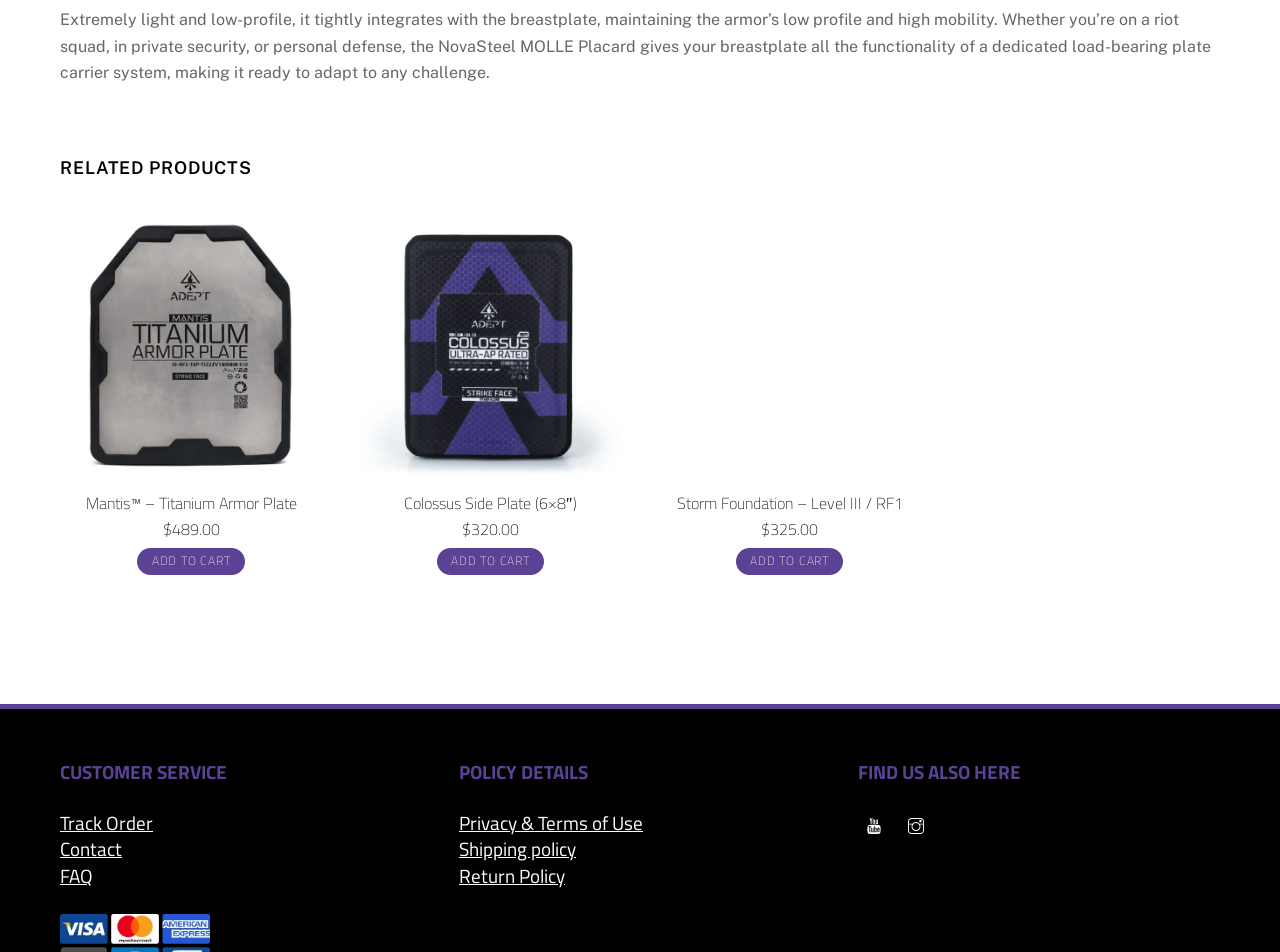Carefully examine the image and provide an in-depth answer to the question: What is the name of the third product listed?

I counted the products listed on the page and found that the third one is The Storm - Foundation, which is described as 'Storm Foundation - Level III / RF1'.